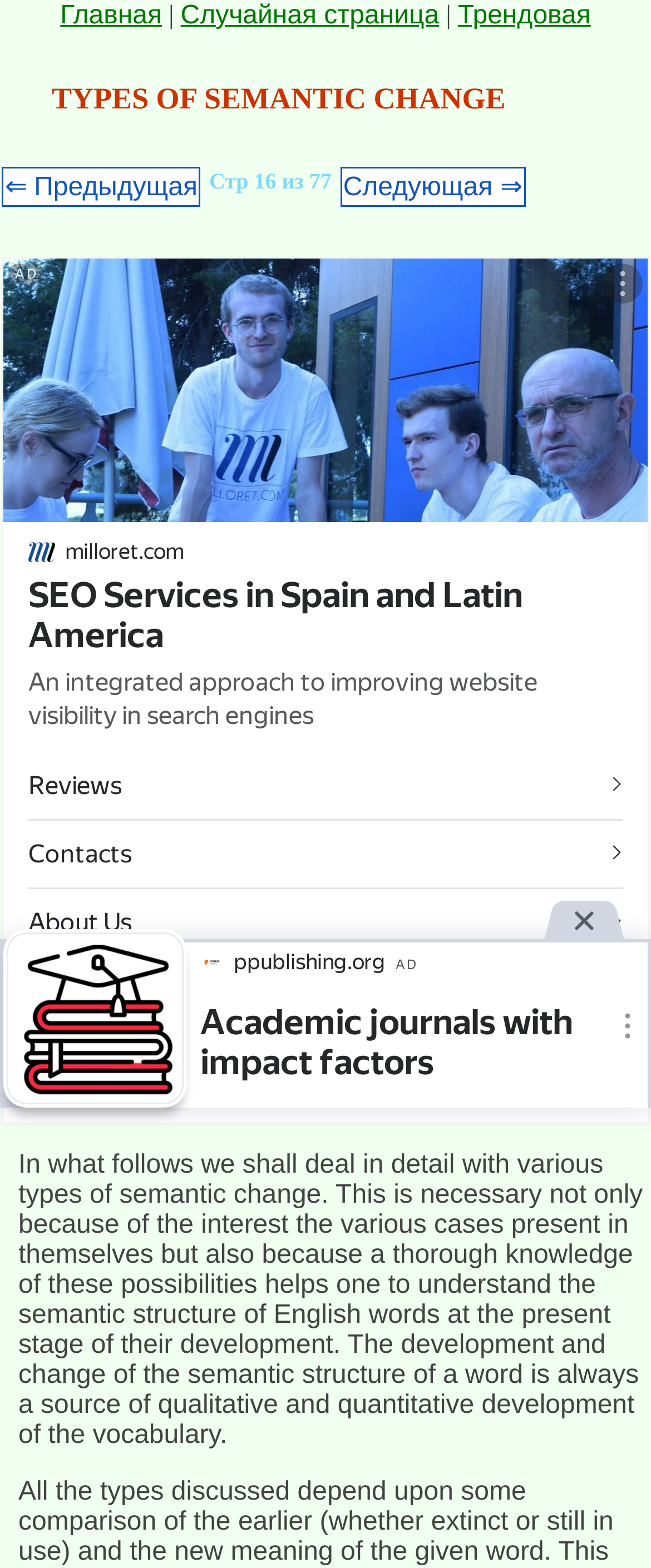Generate a comprehensive description of the webpage.

This webpage is about "TYPES OF SEMANTIC CHANGE". At the top, there are several links, including "Главная", "Случайная страница", and "Трендовая", which are positioned horizontally and take up about a quarter of the screen width. Below these links, there is a heading with the same title as the webpage, "TYPES OF SEMANTIC CHANGE", which spans almost the entire screen width.

On the left side, there are navigation links, including "⇐ Предыдущая" and "Следующая ⇒", which are positioned vertically. Next to these links, there is a static text "Стр 16 из 77", indicating the current page number.

The main content of the webpage starts below the heading, with a large block of text that discusses the importance of understanding semantic change in English words. This text block takes up most of the screen height.

On the right side, there are several links and images, including "milloret.com", "SEO Services in Spain and Latin America", "Reviews", "Contacts", "About Us", and "Portfolio", which are positioned vertically. Each of these links has a corresponding image next to it.

At the bottom of the webpage, there are more links and images, including "Find out more", "ppublishing.org", and "Academic journals with impact factors". There are also several advertisements, marked as "AD", scattered throughout the webpage.